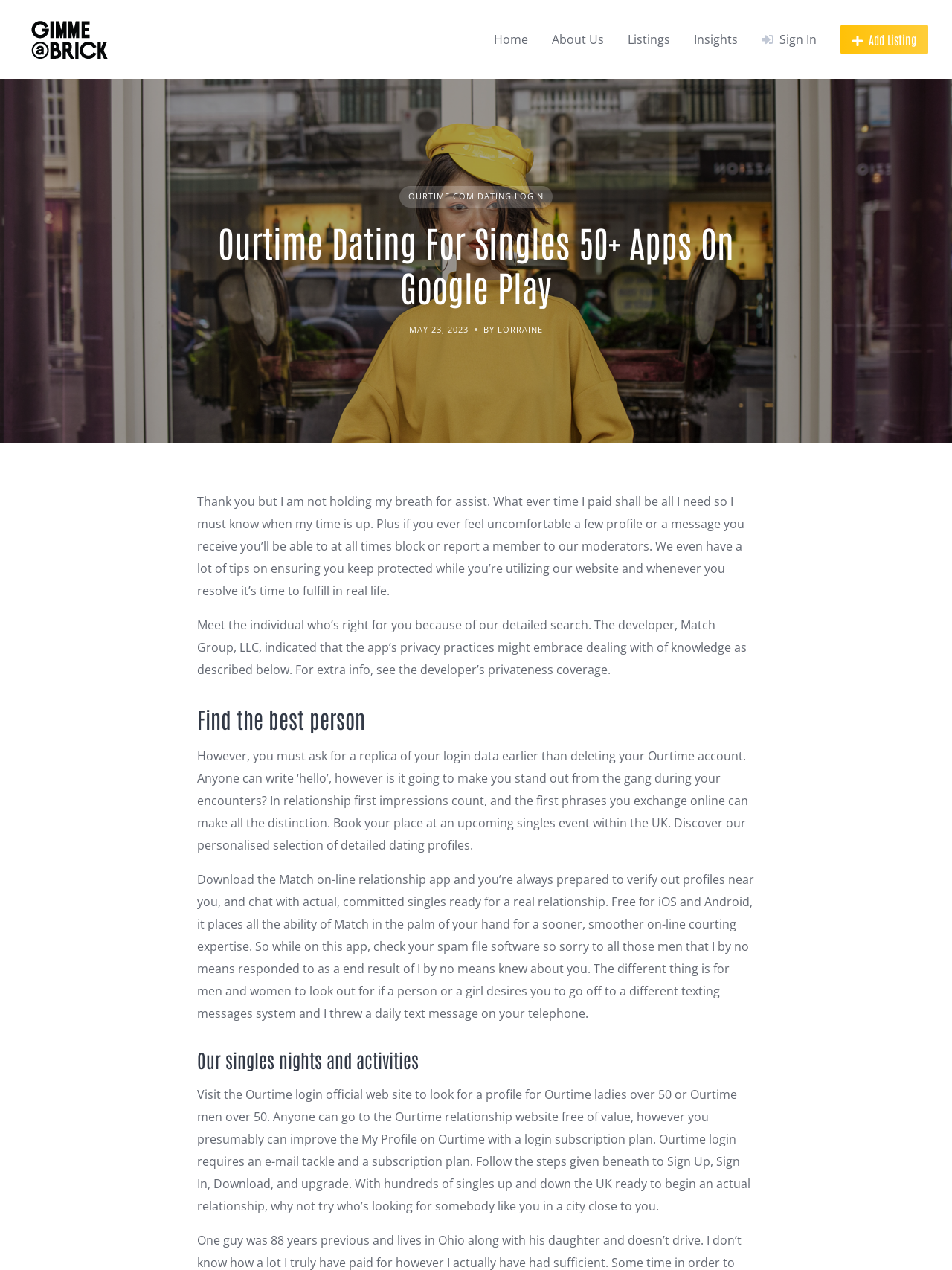Determine which piece of text is the heading of the webpage and provide it.

Ourtime Dating For Singles 50+ Apps On Google Play